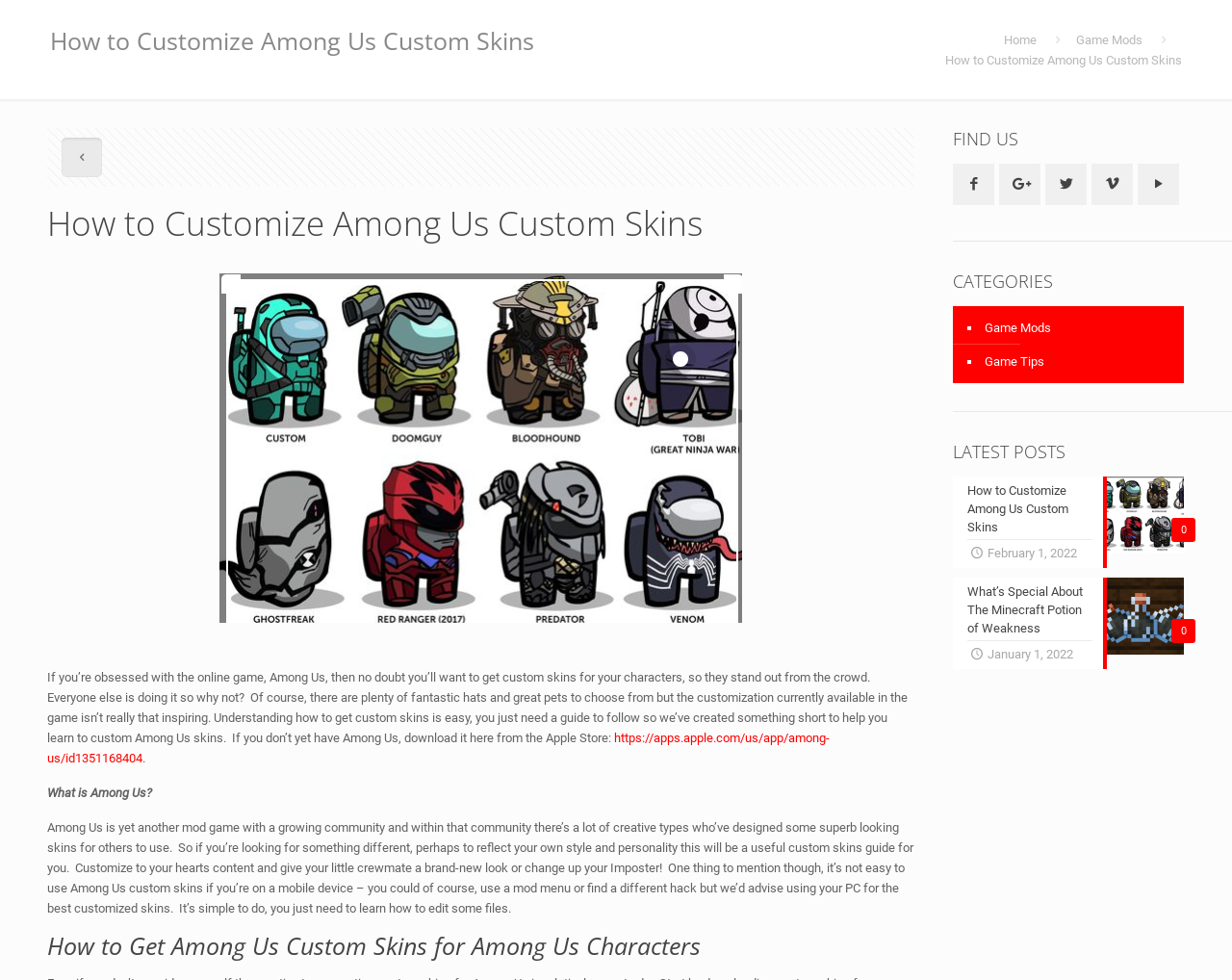What platform is recommended for customizing Among Us skins?
Answer the question with a detailed explanation, including all necessary information.

The webpage recommends using a PC for customizing Among Us skins, as mentioned in the text 'One thing to mention though, it’s not easy to use Among Us custom skins if you’re on a mobile device – you could of course, use a mod menu or find a different hack but we’d advise using your PC for the best customized skins'.